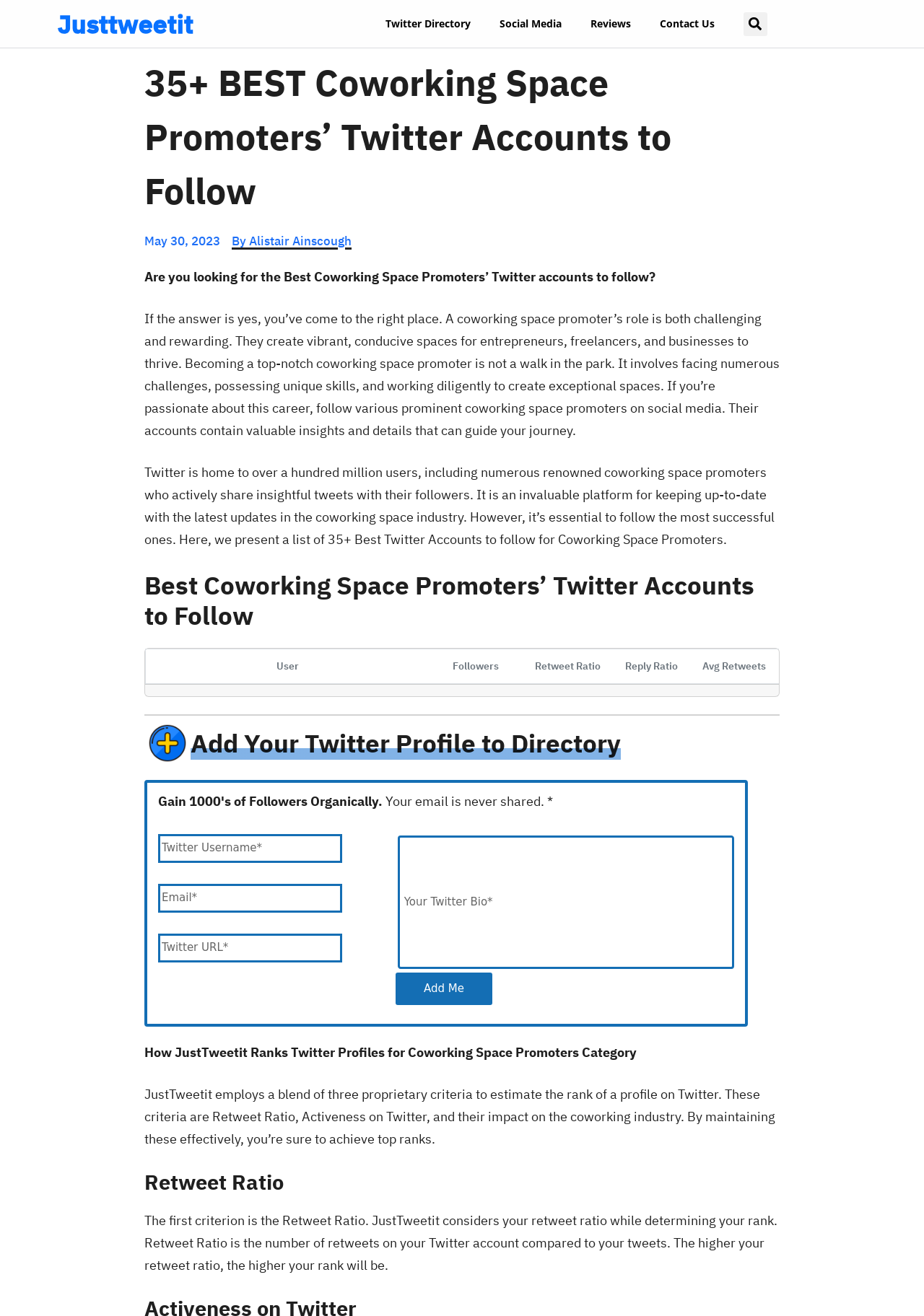Generate the text of the webpage's primary heading.

35+ BEST Coworking Space Promoters’ Twitter Accounts to Follow